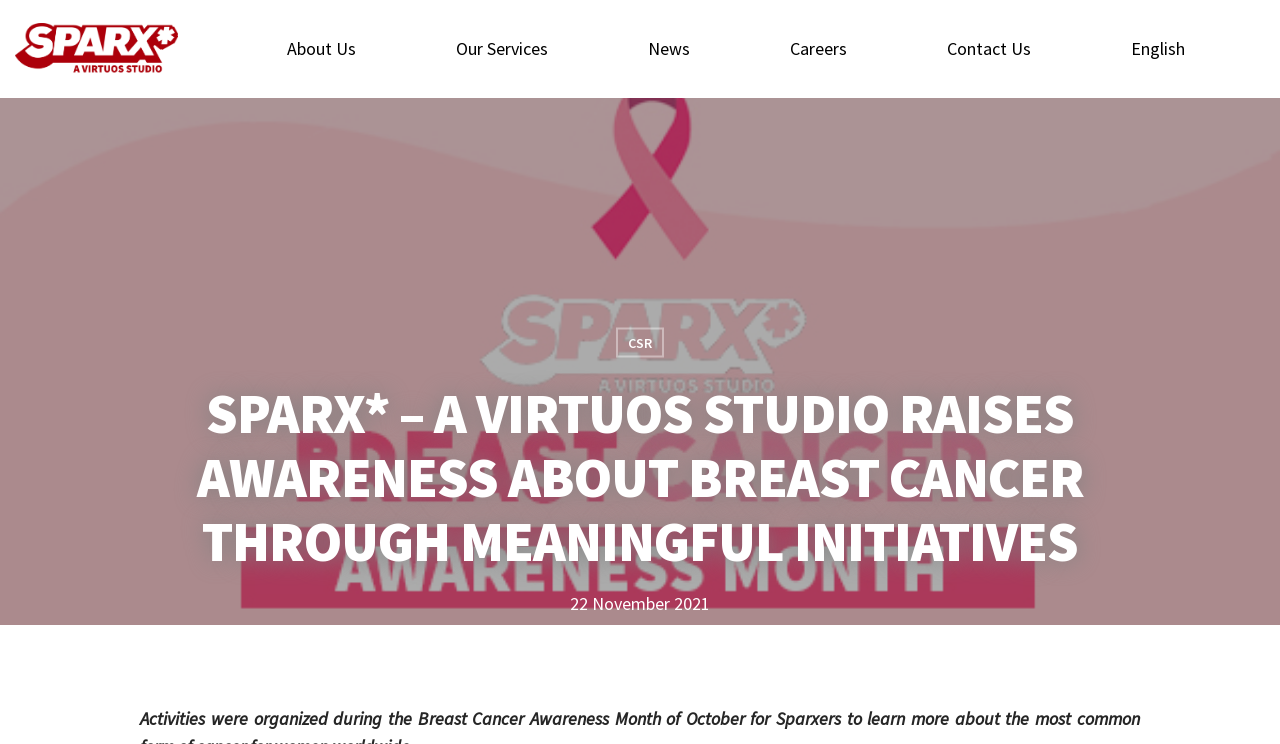Extract the primary header of the webpage and generate its text.

SPARX* – A VIRTUOS STUDIO RAISES AWARENESS ABOUT BREAST CANCER THROUGH MEANINGFUL INITIATIVES